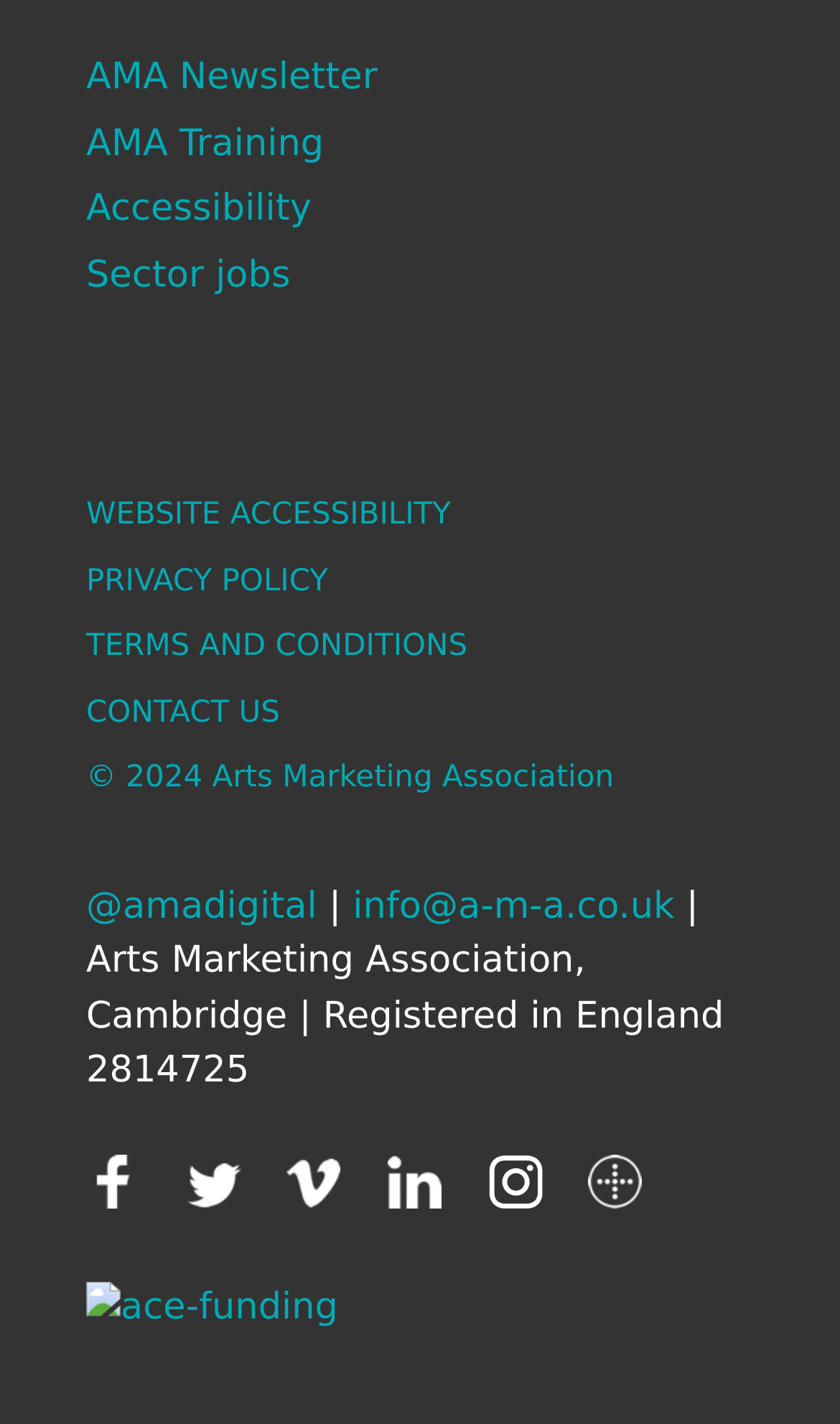Answer the question with a brief word or phrase:
How many social media links are present?

5